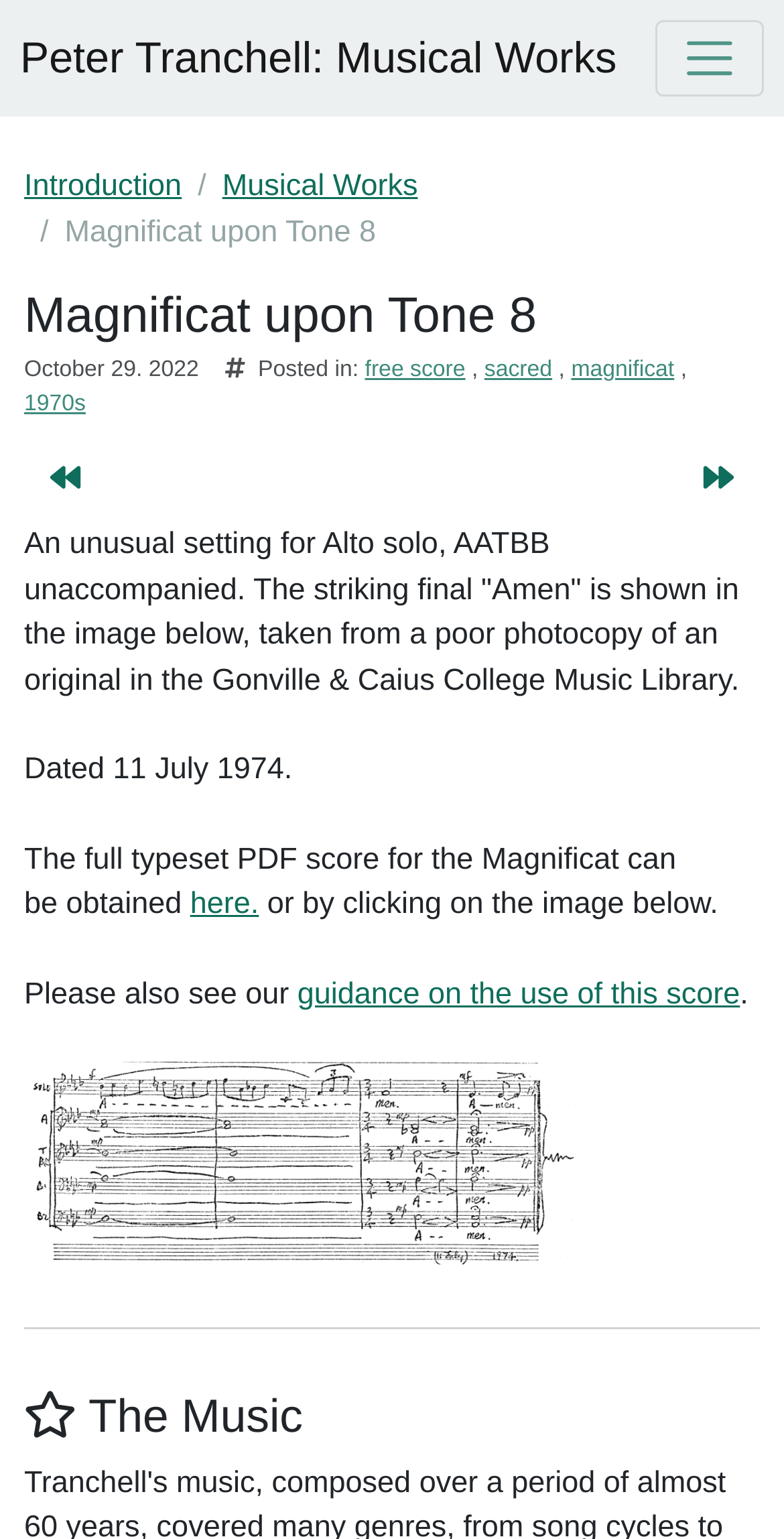What is the date mentioned in the webpage?
Can you provide an in-depth and detailed response to the question?

I found this answer by looking at the time element in the webpage, which contains the text 'October 29. 2022', indicating the date mentioned in the webpage.